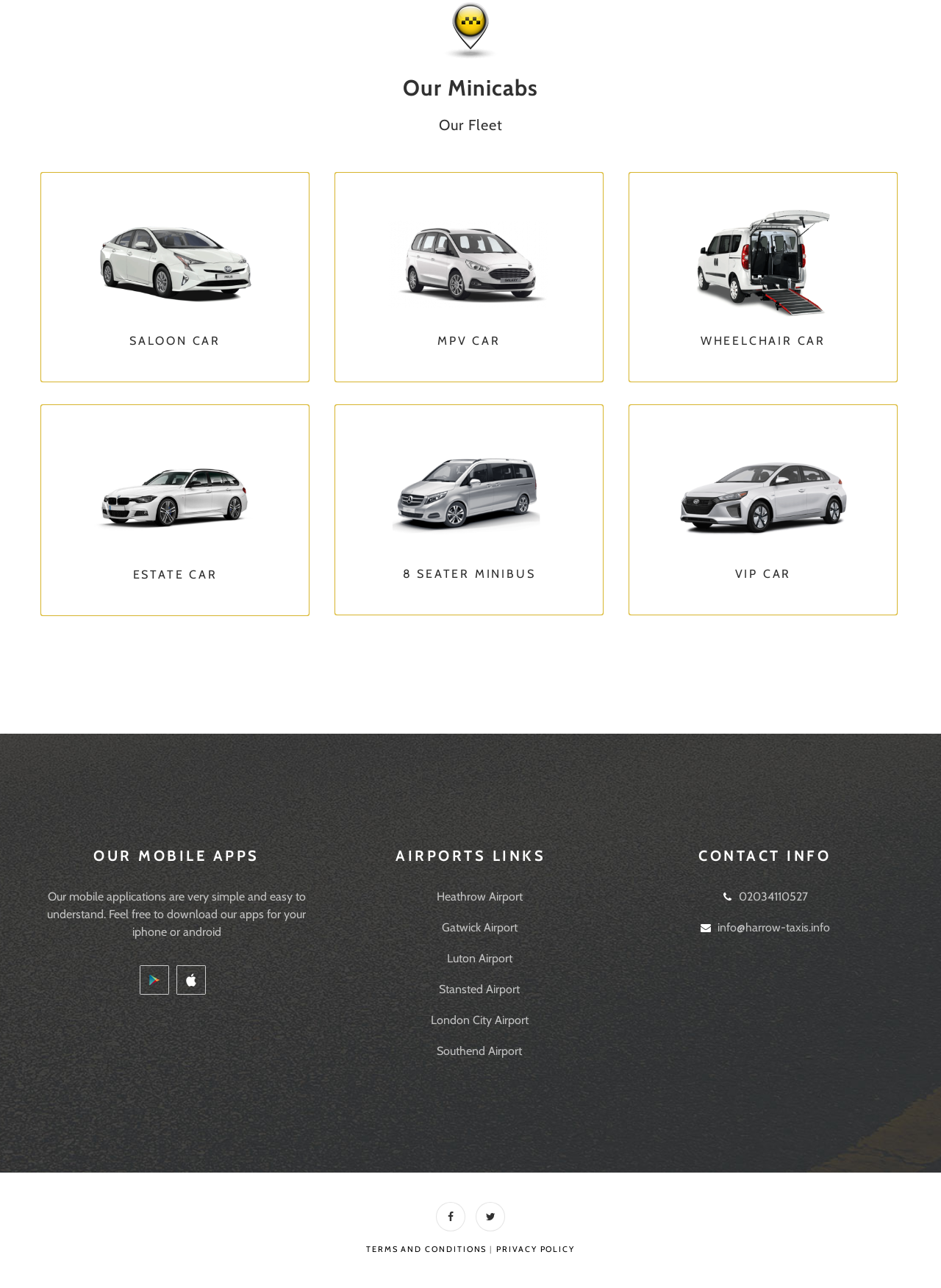How many social media links are there?
Based on the image, answer the question with as much detail as possible.

I can see two social media links on the webpage: Facebook and Twitter, which are represented by their respective icons.